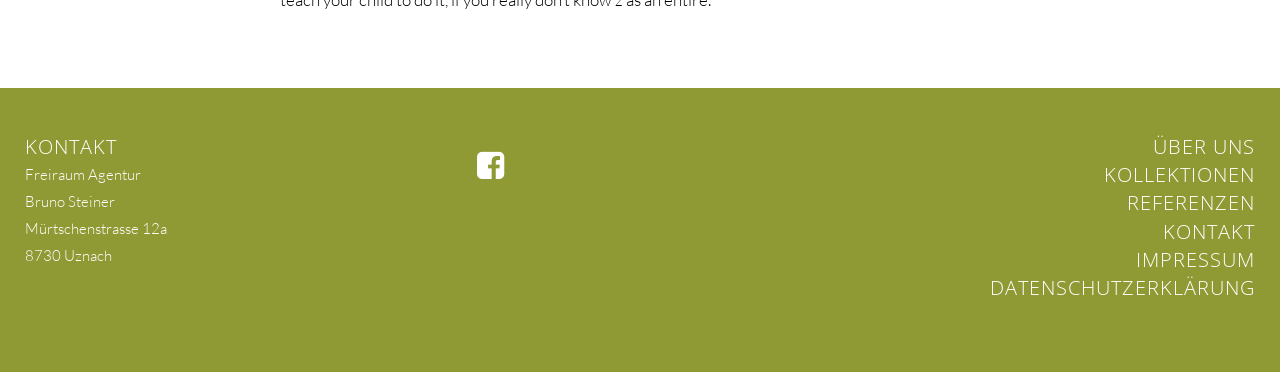Provide the bounding box coordinates of the HTML element described as: "Über uns". The bounding box coordinates should be four float numbers between 0 and 1, i.e., [left, top, right, bottom].

[0.901, 0.358, 0.98, 0.43]